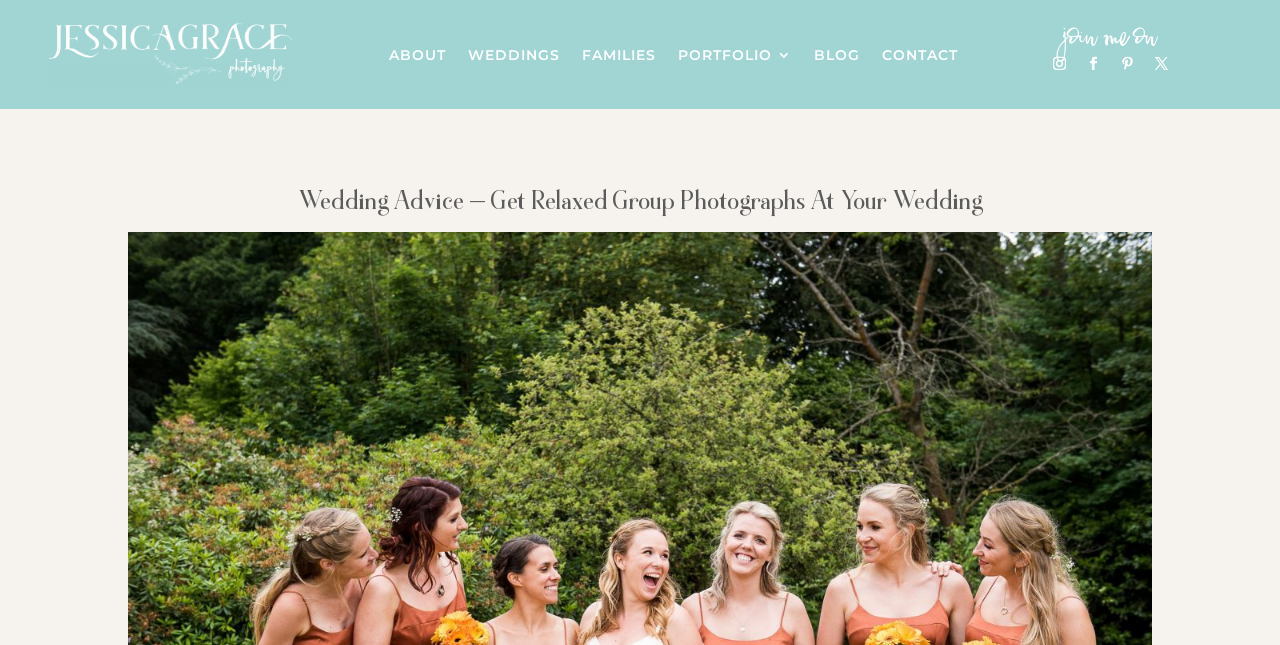Locate the bounding box of the UI element based on this description: "Families". Provide four float numbers between 0 and 1 as [left, top, right, bottom].

[0.455, 0.074, 0.512, 0.108]